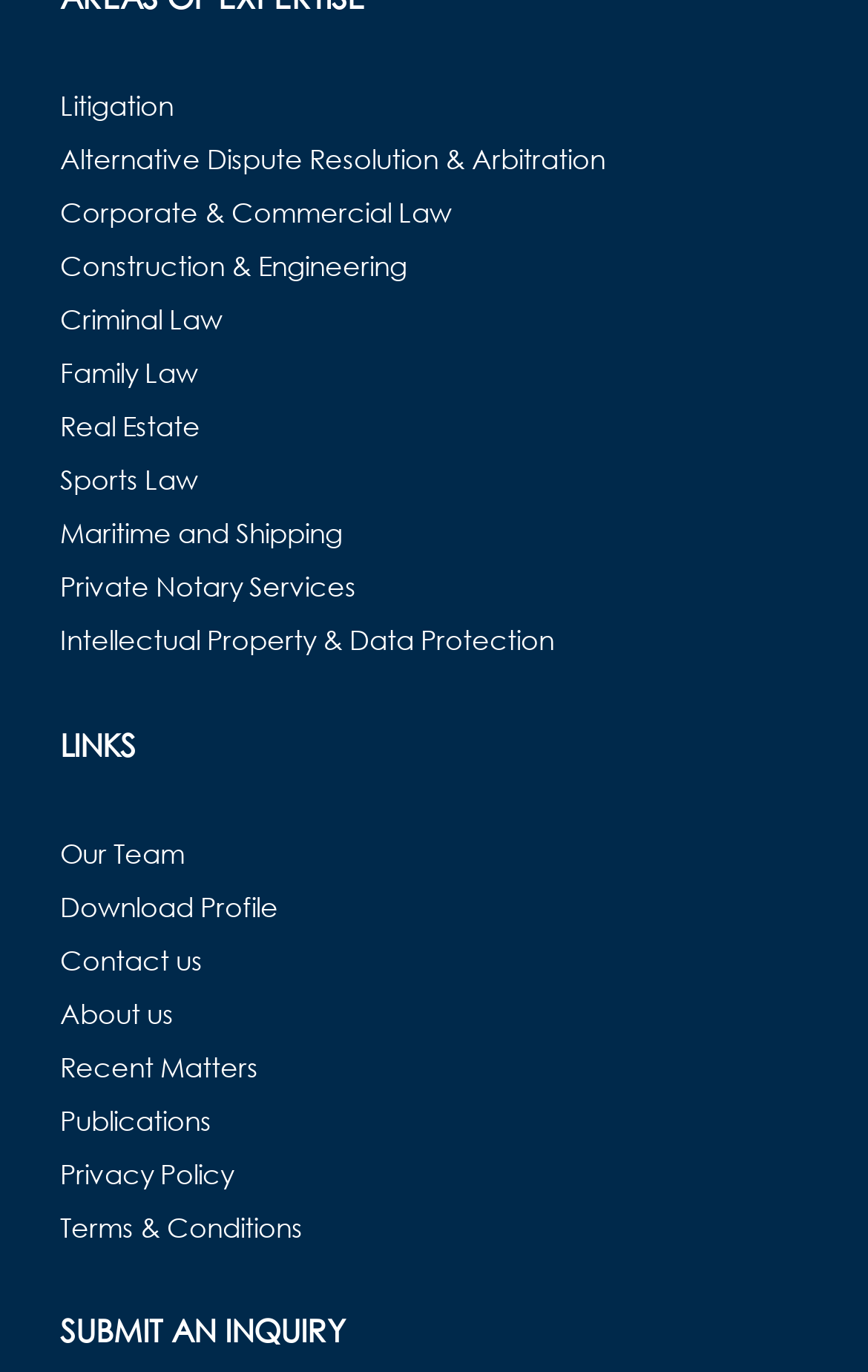Please find the bounding box coordinates of the clickable region needed to complete the following instruction: "Toggle navigation". The bounding box coordinates must consist of four float numbers between 0 and 1, i.e., [left, top, right, bottom].

None